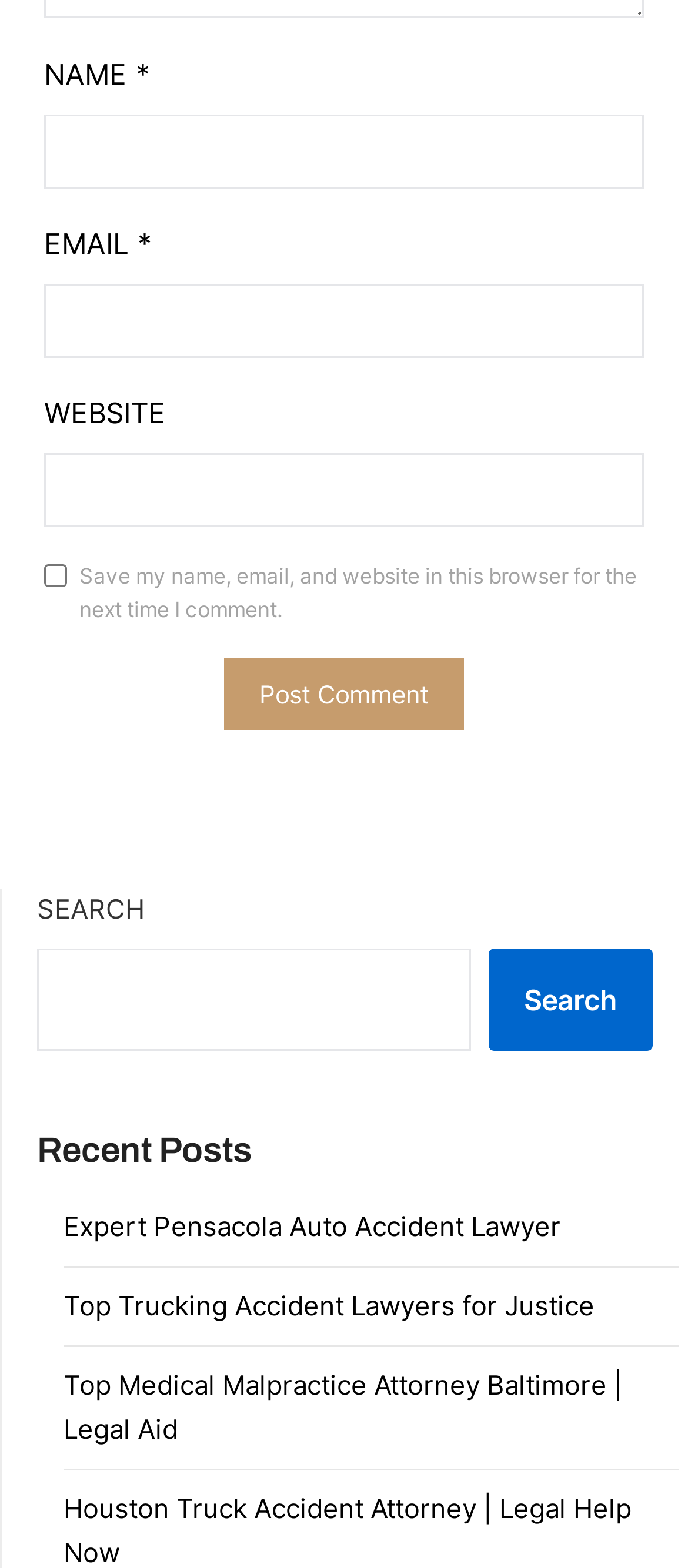Locate the bounding box coordinates of the element you need to click to accomplish the task described by this instruction: "Search for something".

[0.054, 0.605, 0.685, 0.67]